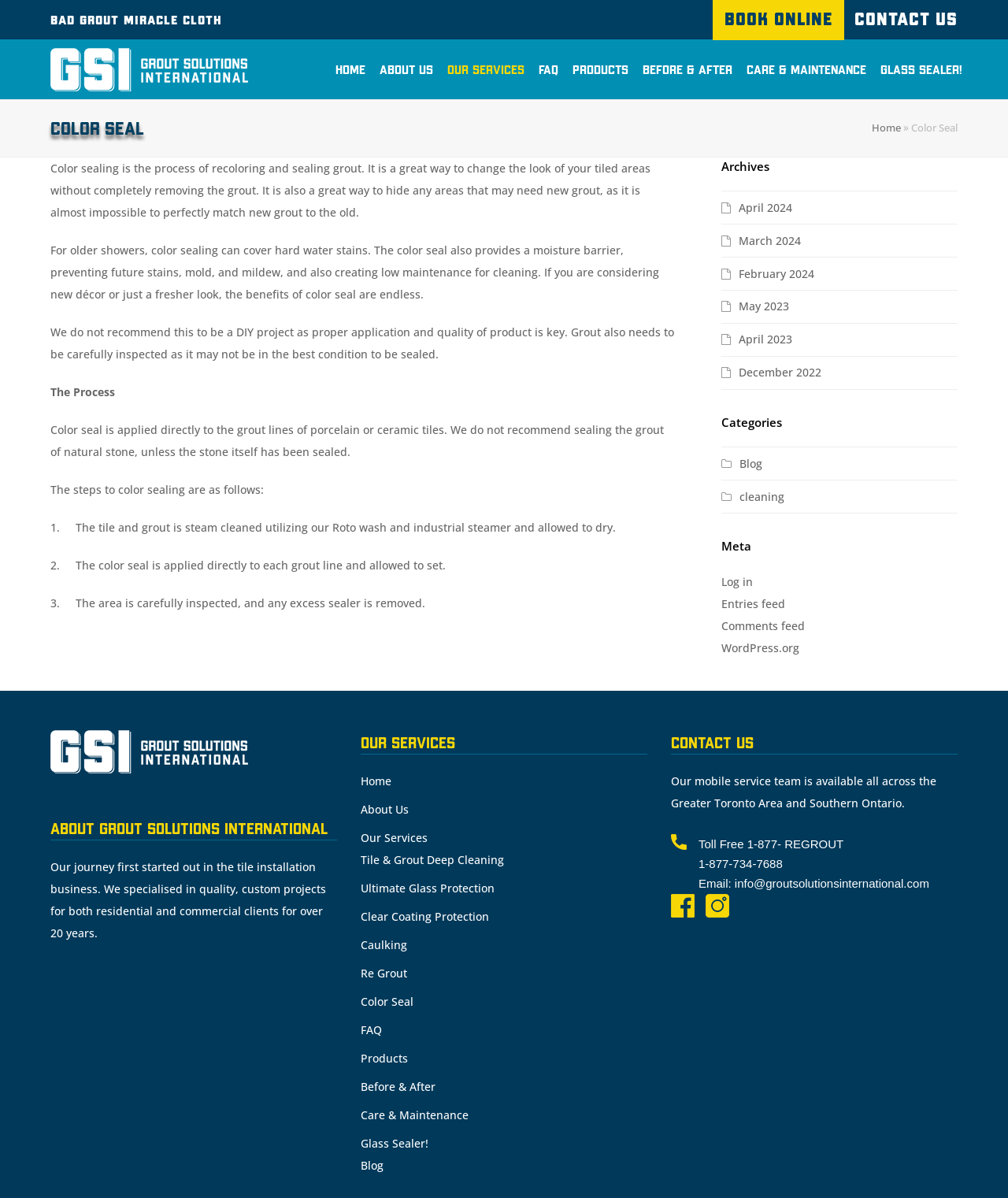Can you provide the bounding box coordinates for the element that should be clicked to implement the instruction: "Read about 'Color Seal' process"?

[0.05, 0.134, 0.645, 0.183]